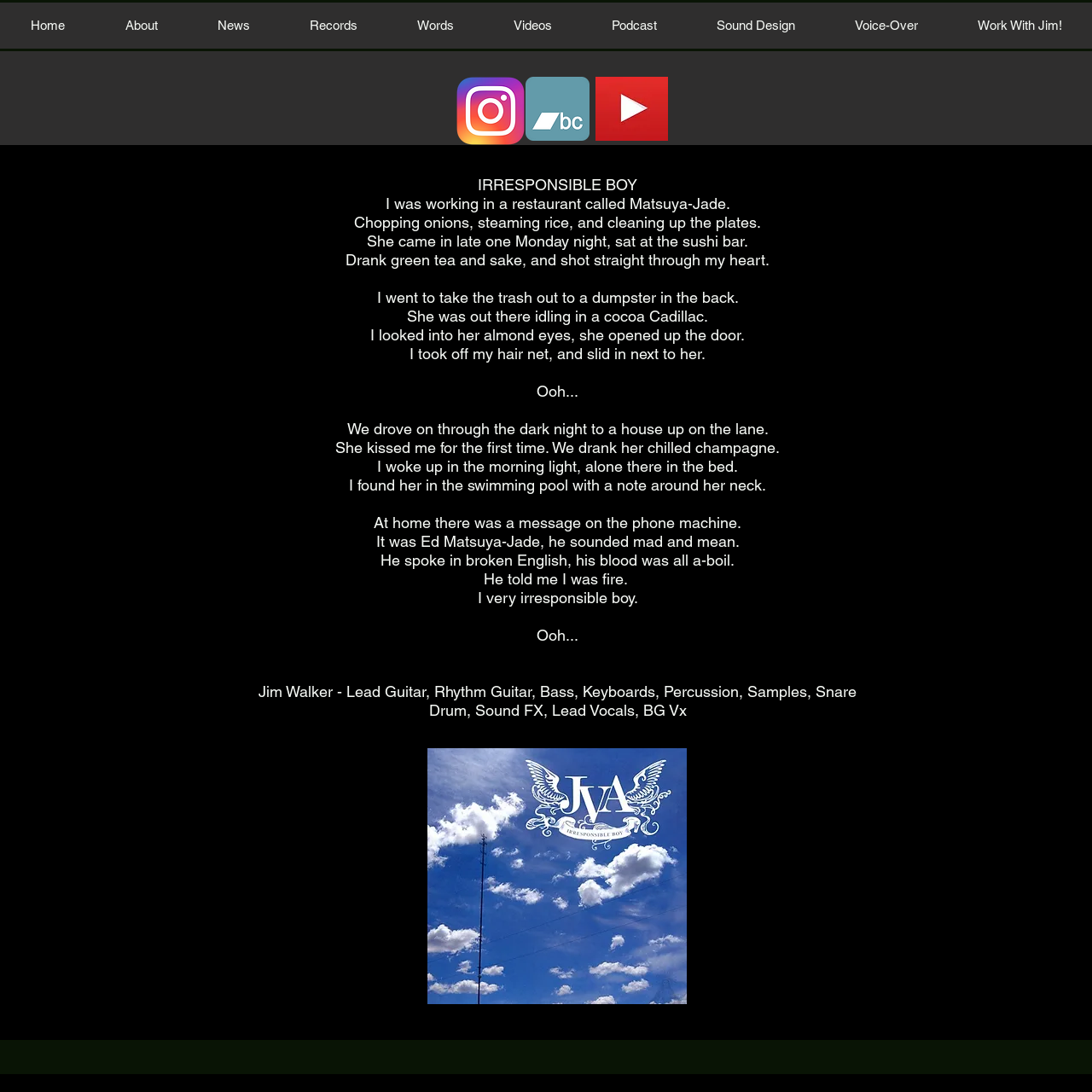Give a concise answer of one word or phrase to the question: 
What is the theme of the song lyrics?

Romantic experience